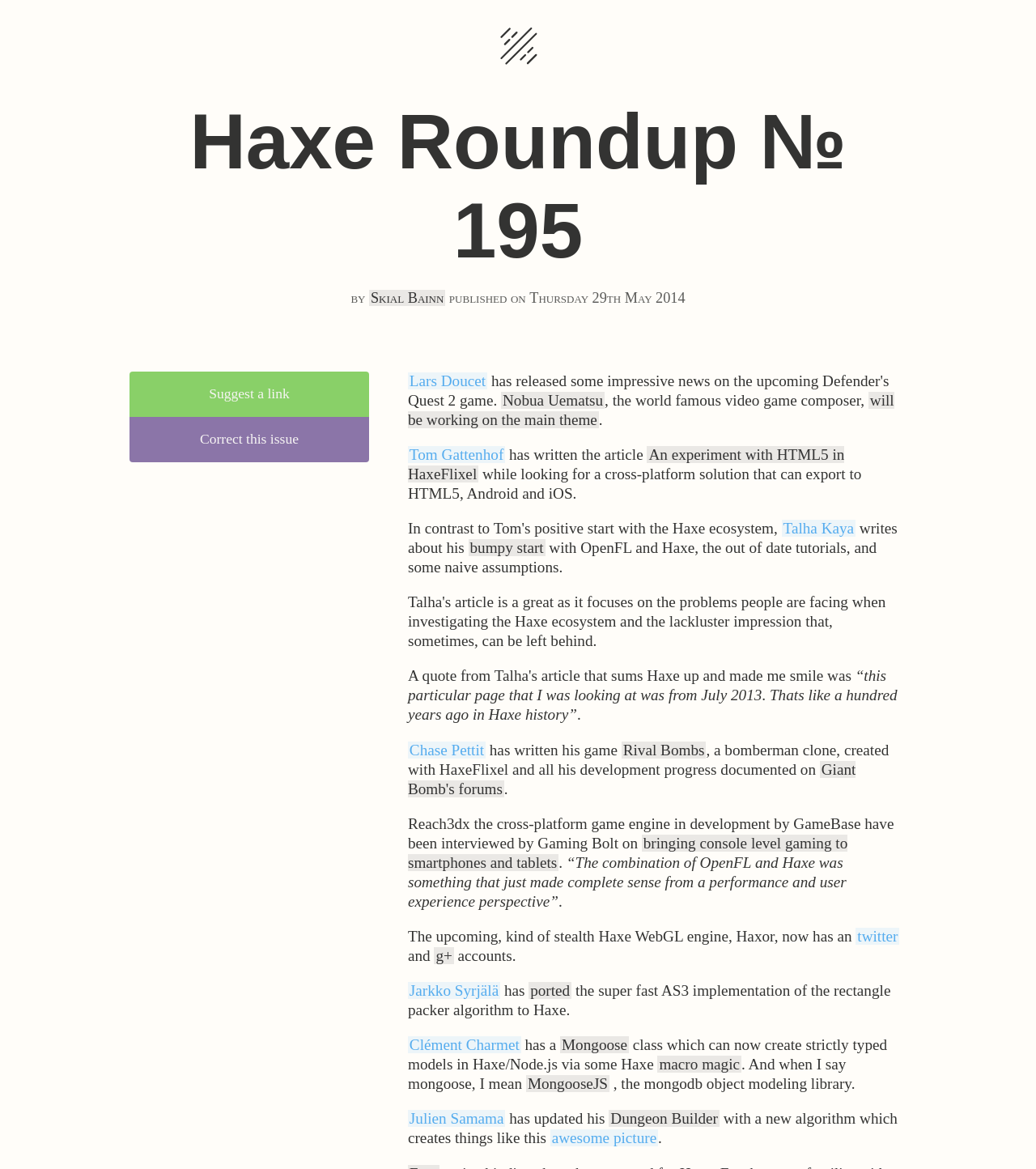Please identify the bounding box coordinates of the region to click in order to complete the given instruction: "Click on the link to suggest a new link". The coordinates should be four float numbers between 0 and 1, i.e., [left, top, right, bottom].

[0.125, 0.318, 0.356, 0.356]